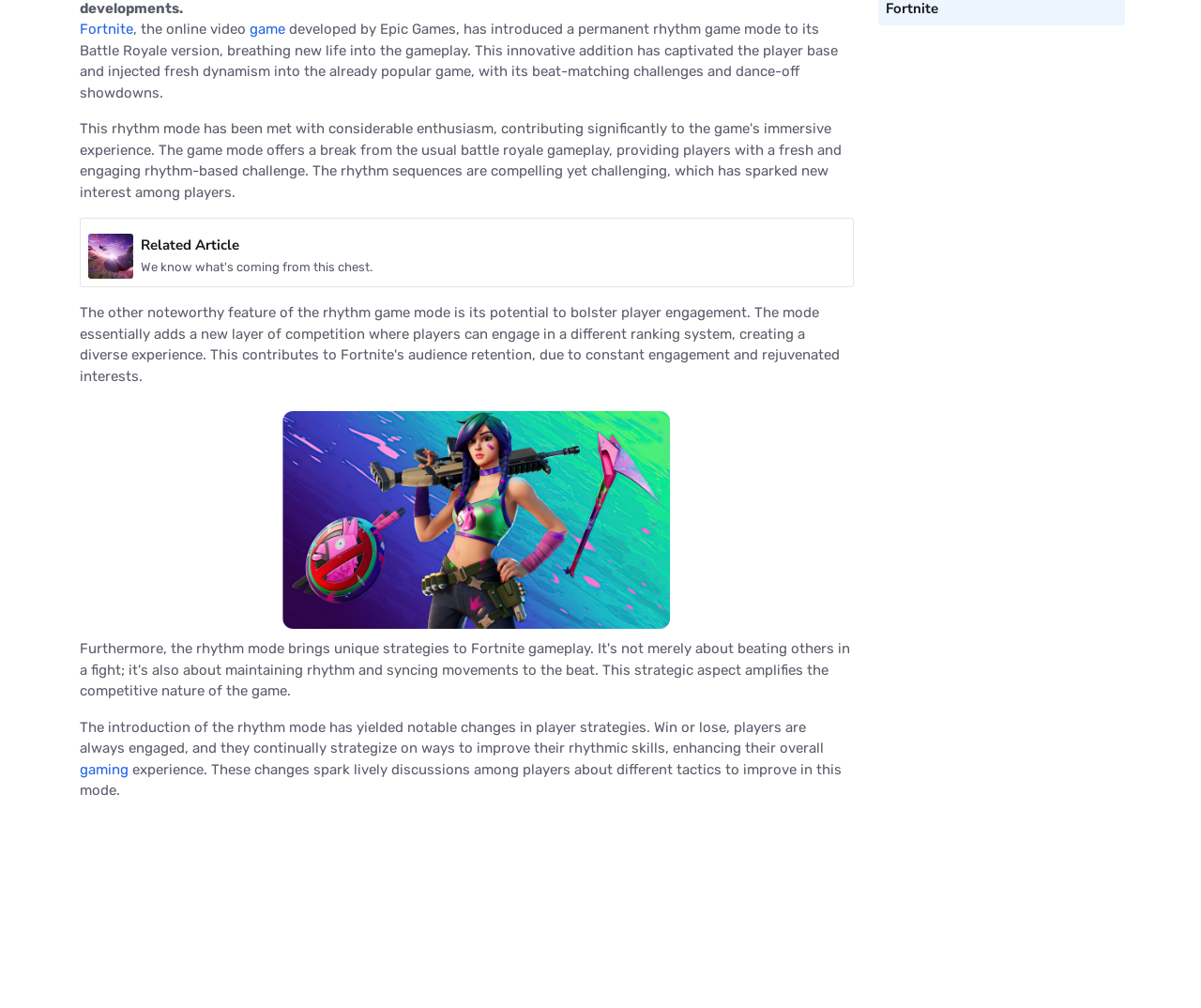Provide the bounding box coordinates, formatted as (top-left x, top-left y, bottom-right x, bottom-right y), with all values being floating point numbers between 0 and 1. Identify the bounding box of the UI element that matches the description: aria-label="Advertisement" name="aswift_4" title="Advertisement"

[0.734, 0.055, 0.934, 0.614]